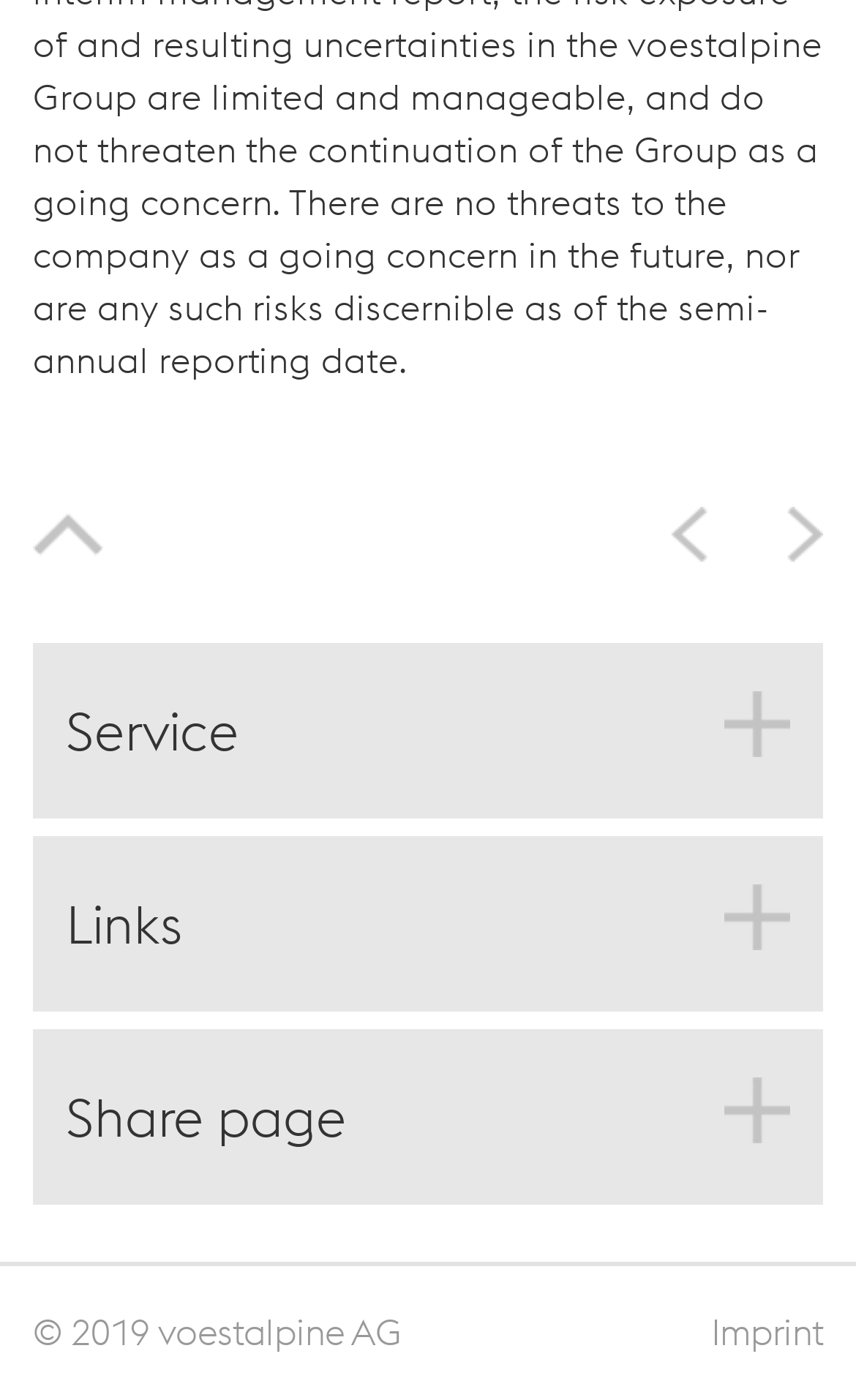Locate the bounding box coordinates of the region to be clicked to comply with the following instruction: "download PDF". The coordinates must be four float numbers between 0 and 1, in the form [left, top, right, bottom].

[0.077, 0.585, 0.318, 0.613]